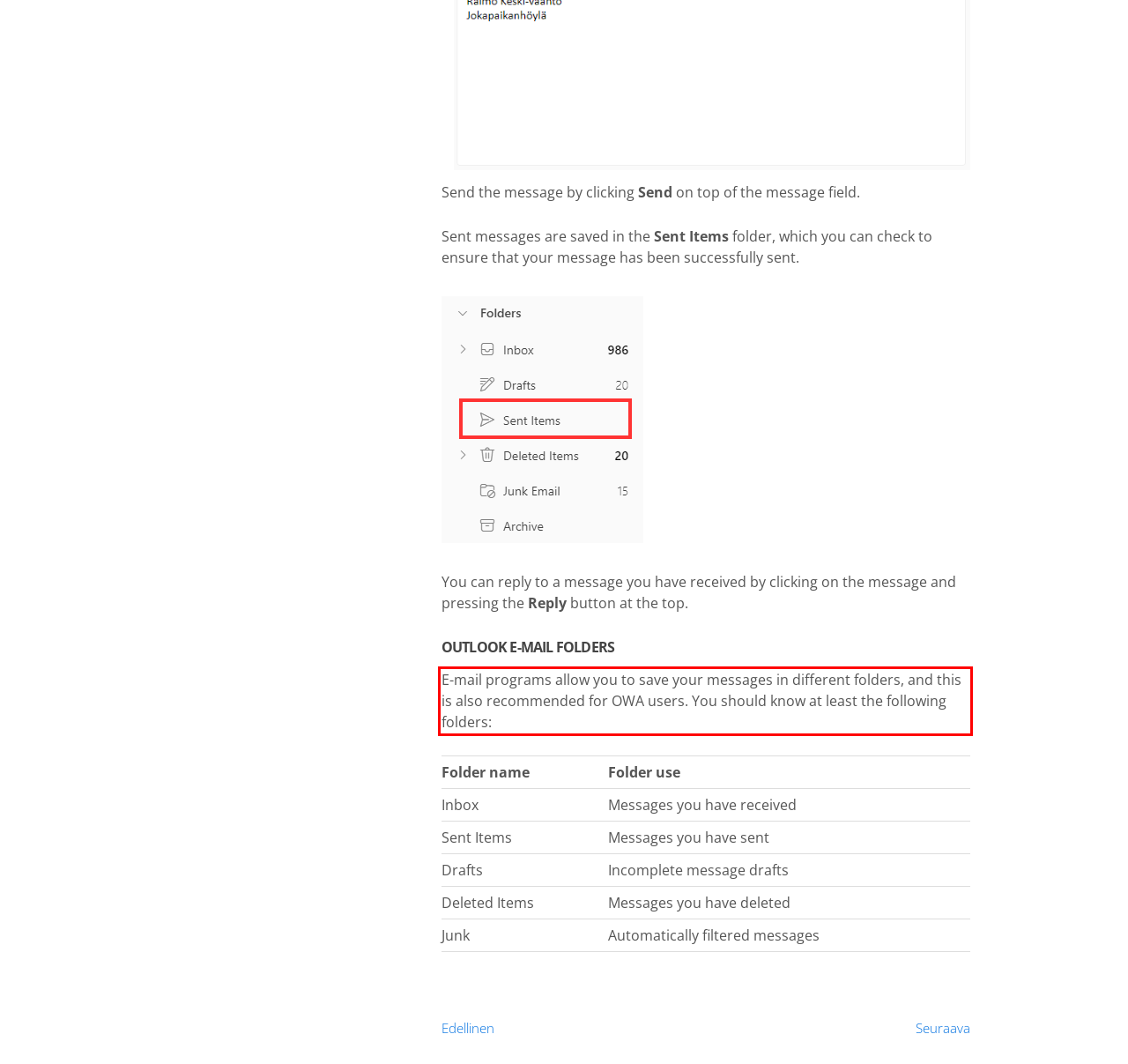Please identify and extract the text from the UI element that is surrounded by a red bounding box in the provided webpage screenshot.

E-mail programs allow you to save your messages in different folders, and this is also recommended for OWA users. You should know at least the following folders: